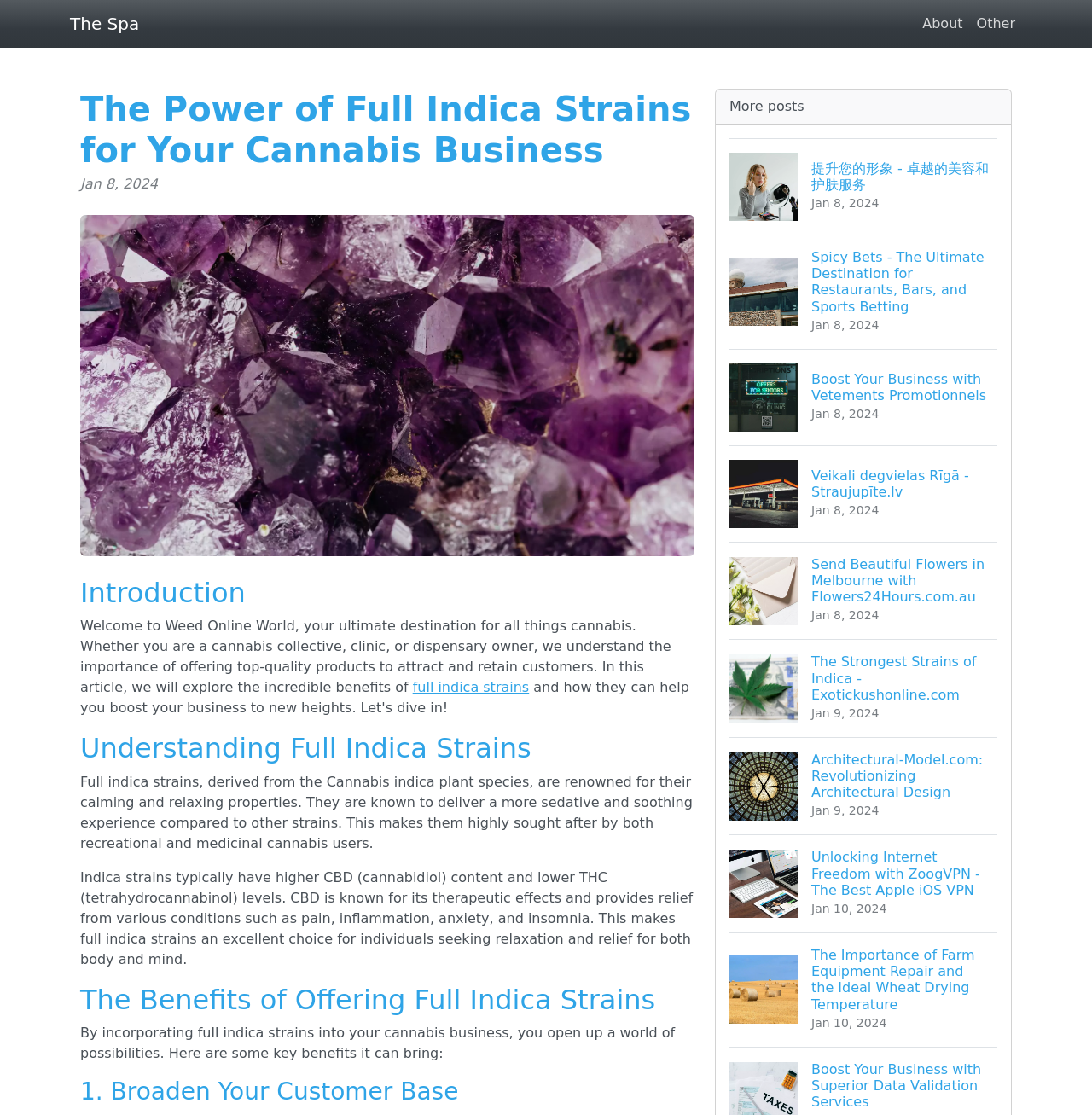What is the topic of the article?
From the screenshot, supply a one-word or short-phrase answer.

Full indica strains